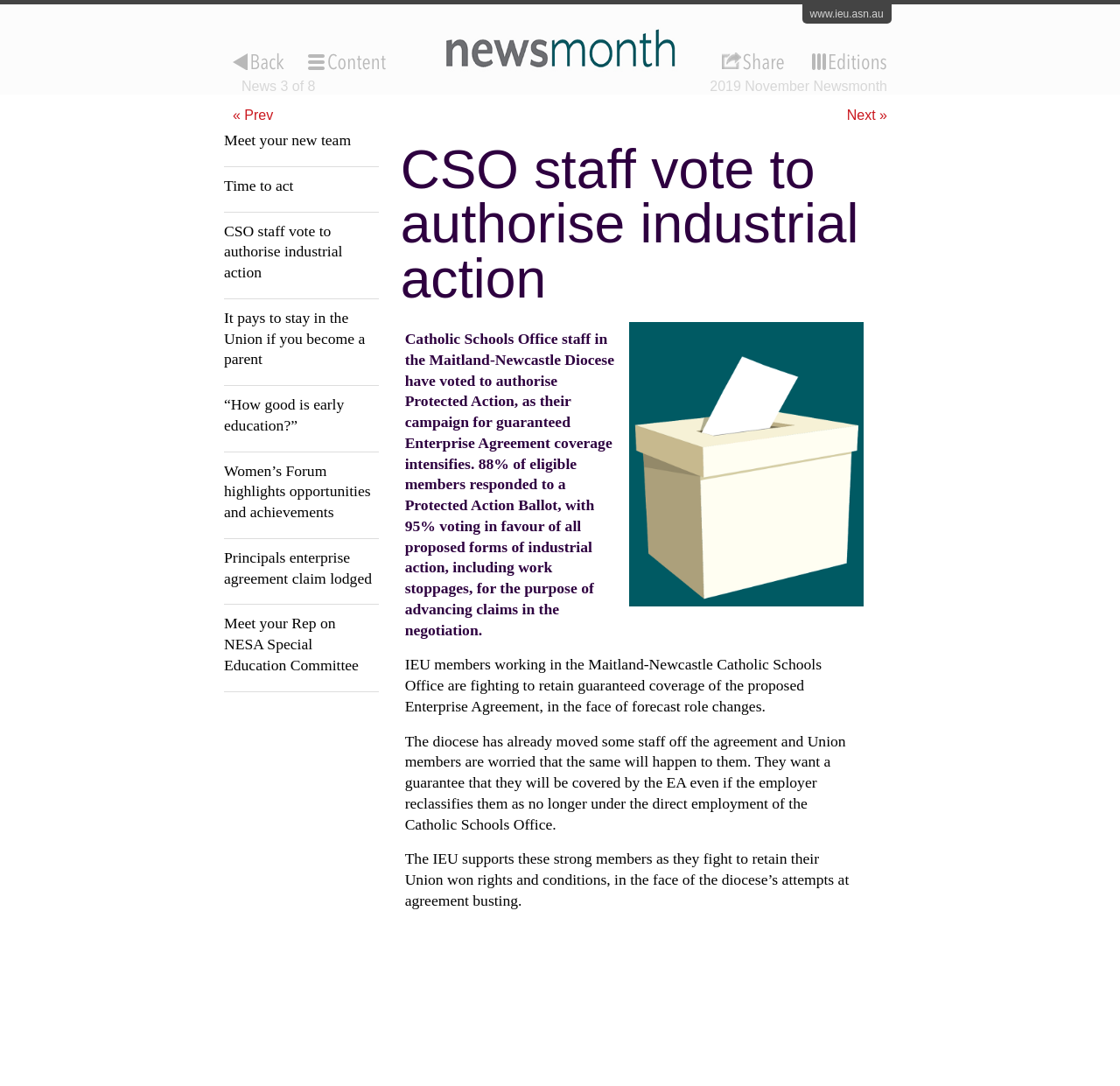Determine the webpage's heading and output its text content.

CSO staff vote to authorise industrial action